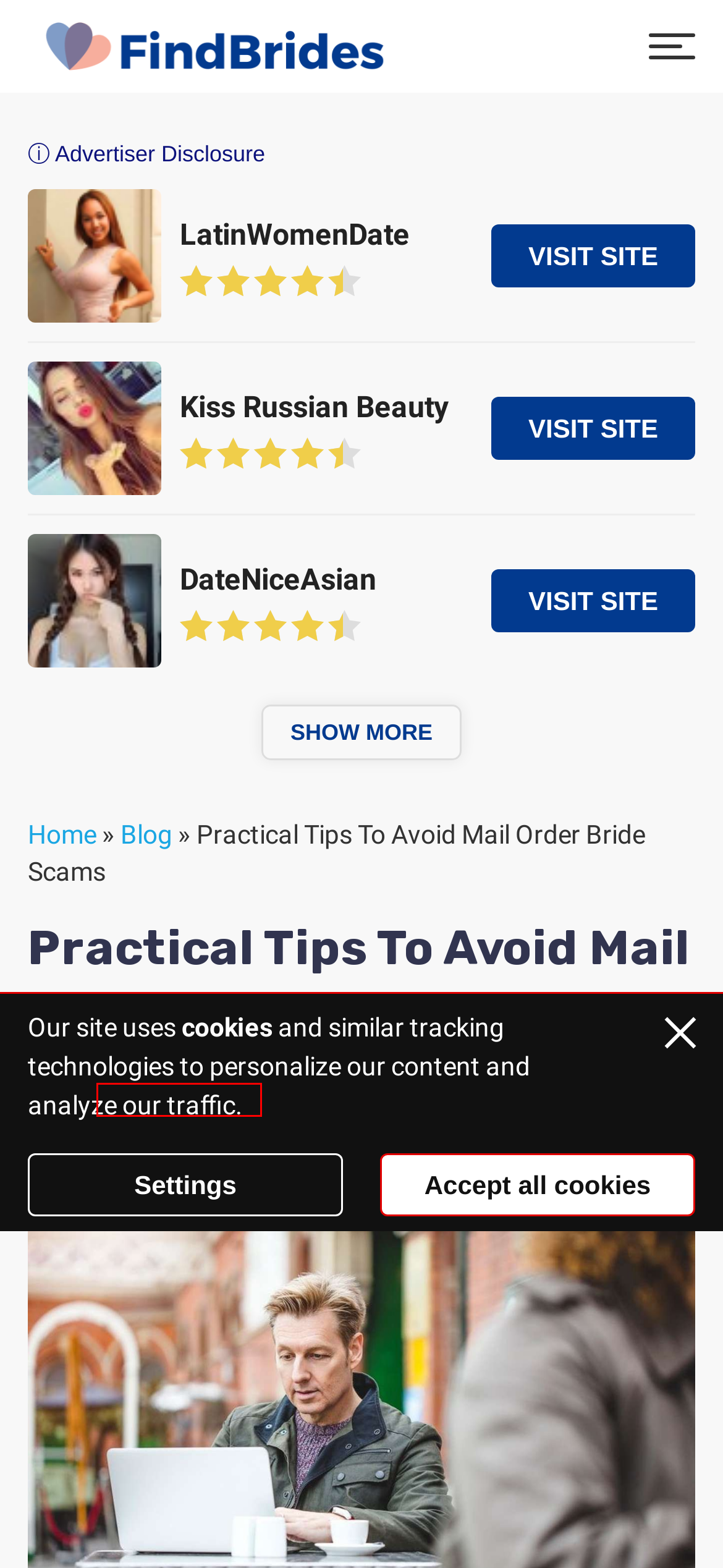You are given a screenshot of a webpage with a red rectangle bounding box. Choose the best webpage description that matches the new webpage after clicking the element in the bounding box. Here are the candidates:
A. Your privacy is our priority
B. The Best Reviews & Top Advising: What is Find a Brides?
C. Our Terms of Use
D. Susan Joyner, Author at Findabrides
E. All About Latinas Mail Order Brides And Marriage With Latino Women
F. You Must To Know The Hottest News About Mail Order Brides
G. Findabrides.com Is The Fastest Way To Find Mail Order Bride
H. Find Wife Online On A Legit Wife Finder - Wife-Now.net

D